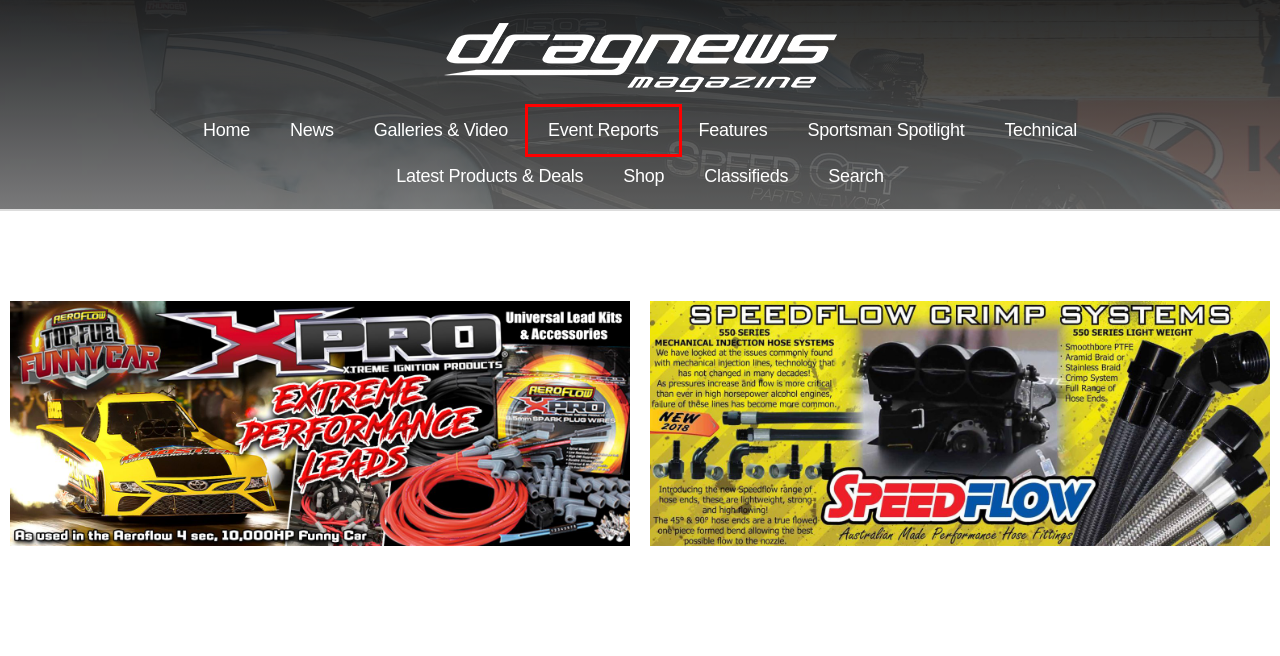Analyze the given webpage screenshot and identify the UI element within the red bounding box. Select the webpage description that best matches what you expect the new webpage to look like after clicking the element. Here are the candidates:
A. Home - Drag News Magazine
B. News Archives - Drag News Magazine
C. Classifieds Archives - Drag News Magazine
D. Technical Archives - Drag News Magazine
E. Galleries & Video Archives - Drag News Magazine
F. Search - Drag News Magazine
G. Event Reports Archives - Drag News Magazine
H. Sportsman Spotlight Archives - Drag News Magazine

G